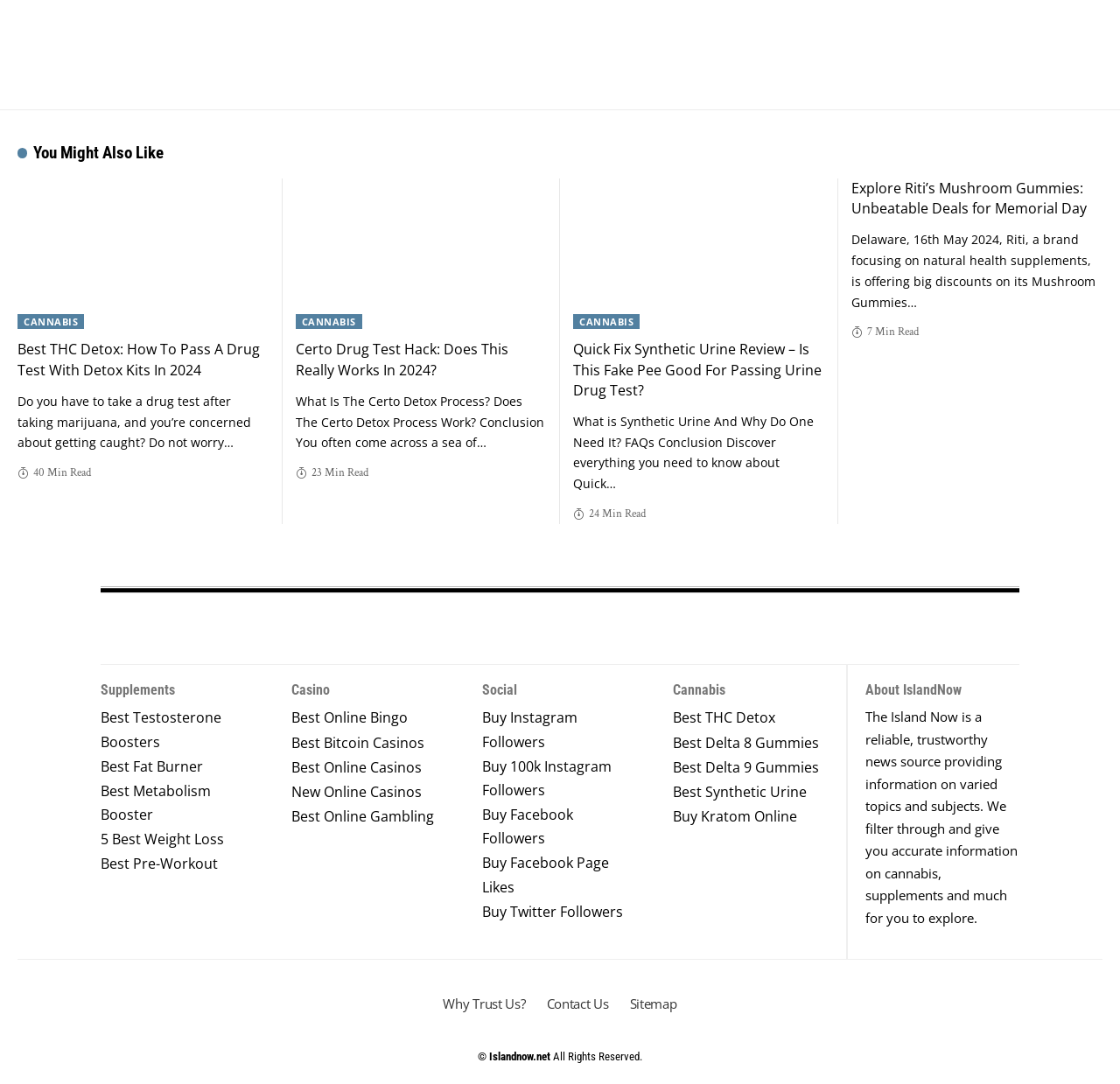Please find the bounding box coordinates of the element that you should click to achieve the following instruction: "Visit 'The Island Now'". The coordinates should be presented as four float numbers between 0 and 1: [left, top, right, bottom].

[0.09, 0.567, 0.277, 0.591]